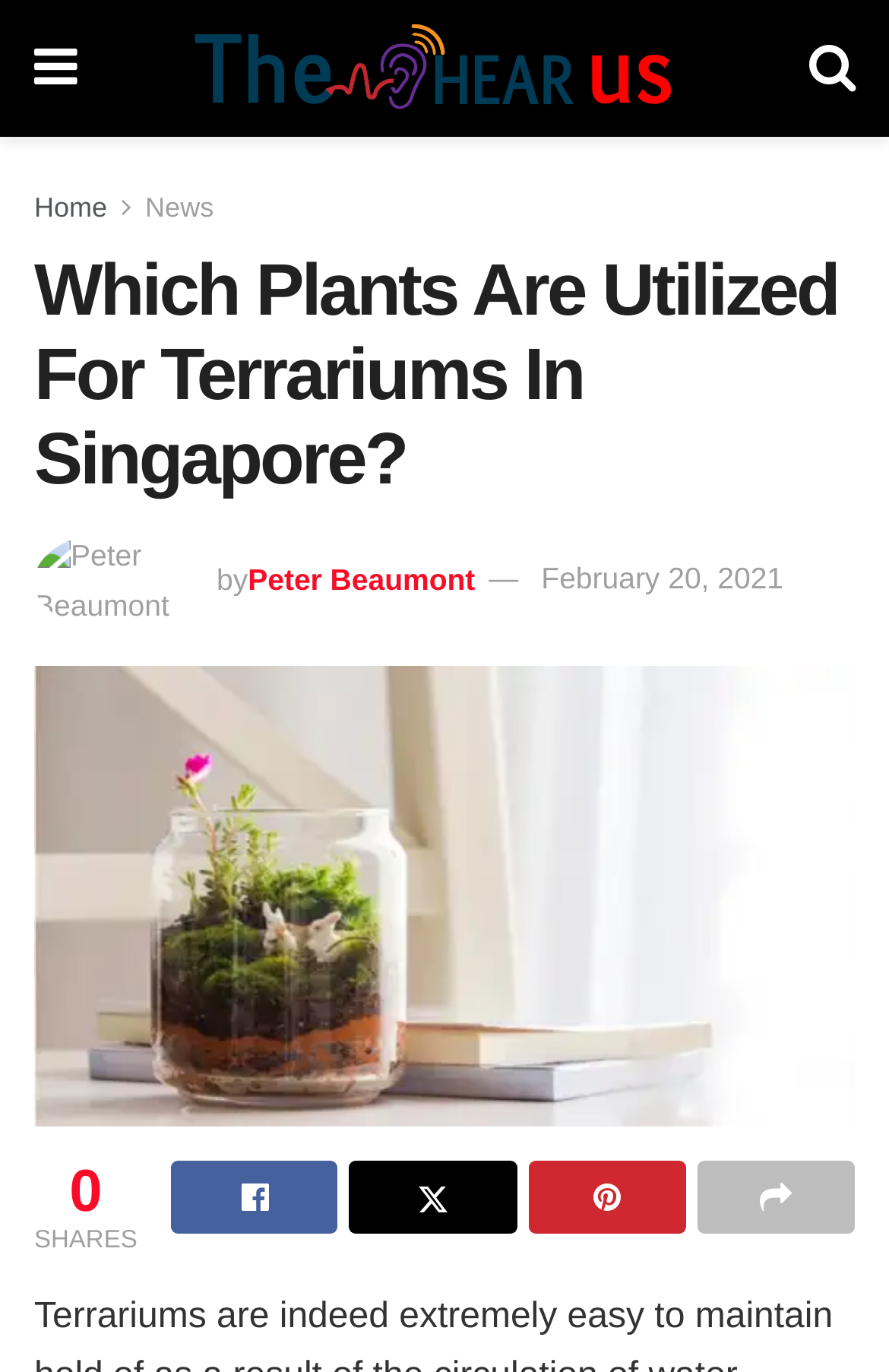Identify and provide the text content of the webpage's primary headline.

Which Plants Are Utilized For Terrariums In Singapore?